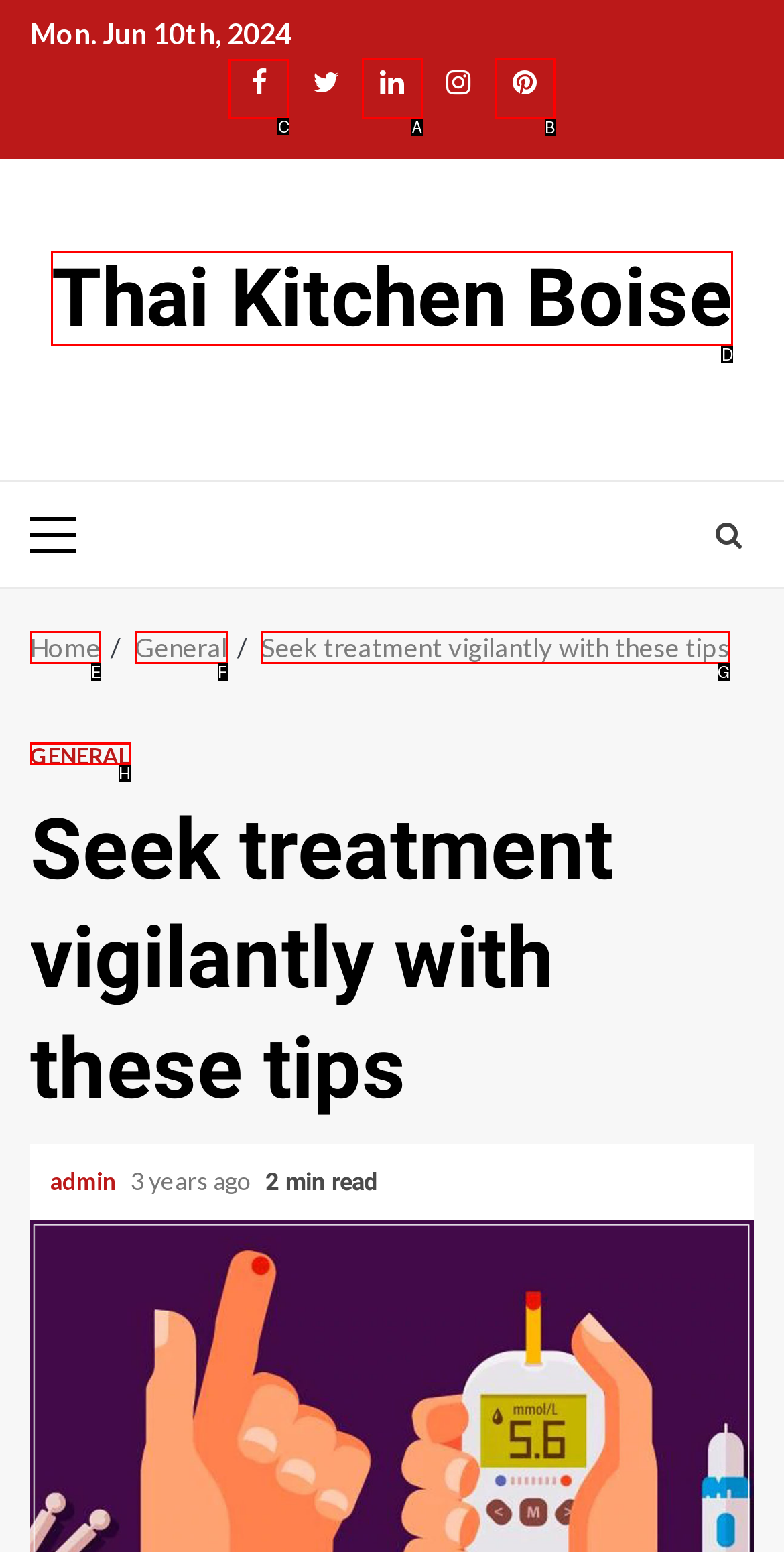Pick the HTML element that should be clicked to execute the task: Go to Facebook page
Respond with the letter corresponding to the correct choice.

C